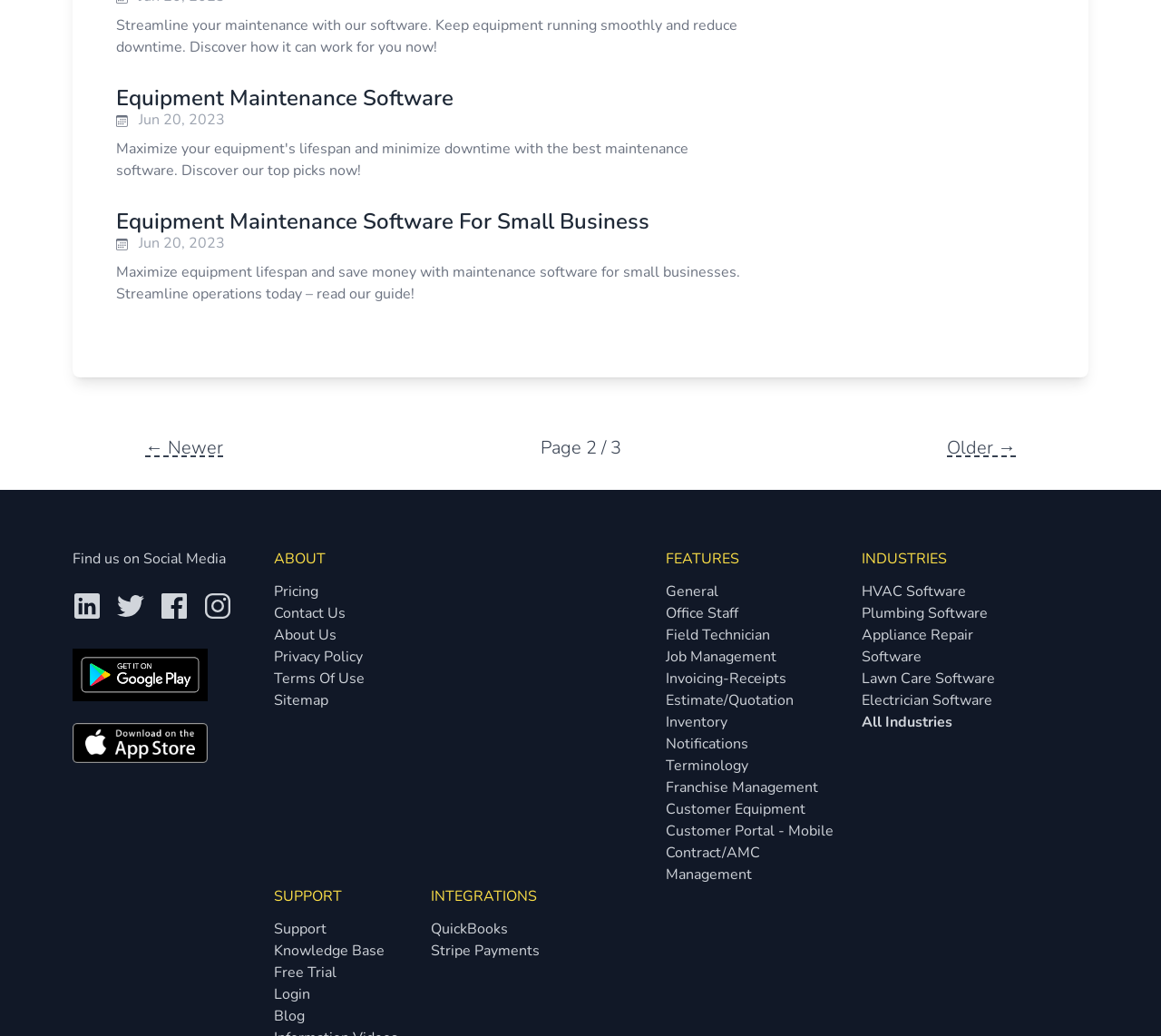Refer to the screenshot and answer the following question in detail:
How many industries are listed?

There are six industries listed, which are HVAC Software, Plumbing Software, Appliance Repair Software, Lawn Care Software, Electrician Software, and All Industries, as indicated by the links in the section 'INDUSTRIES'.